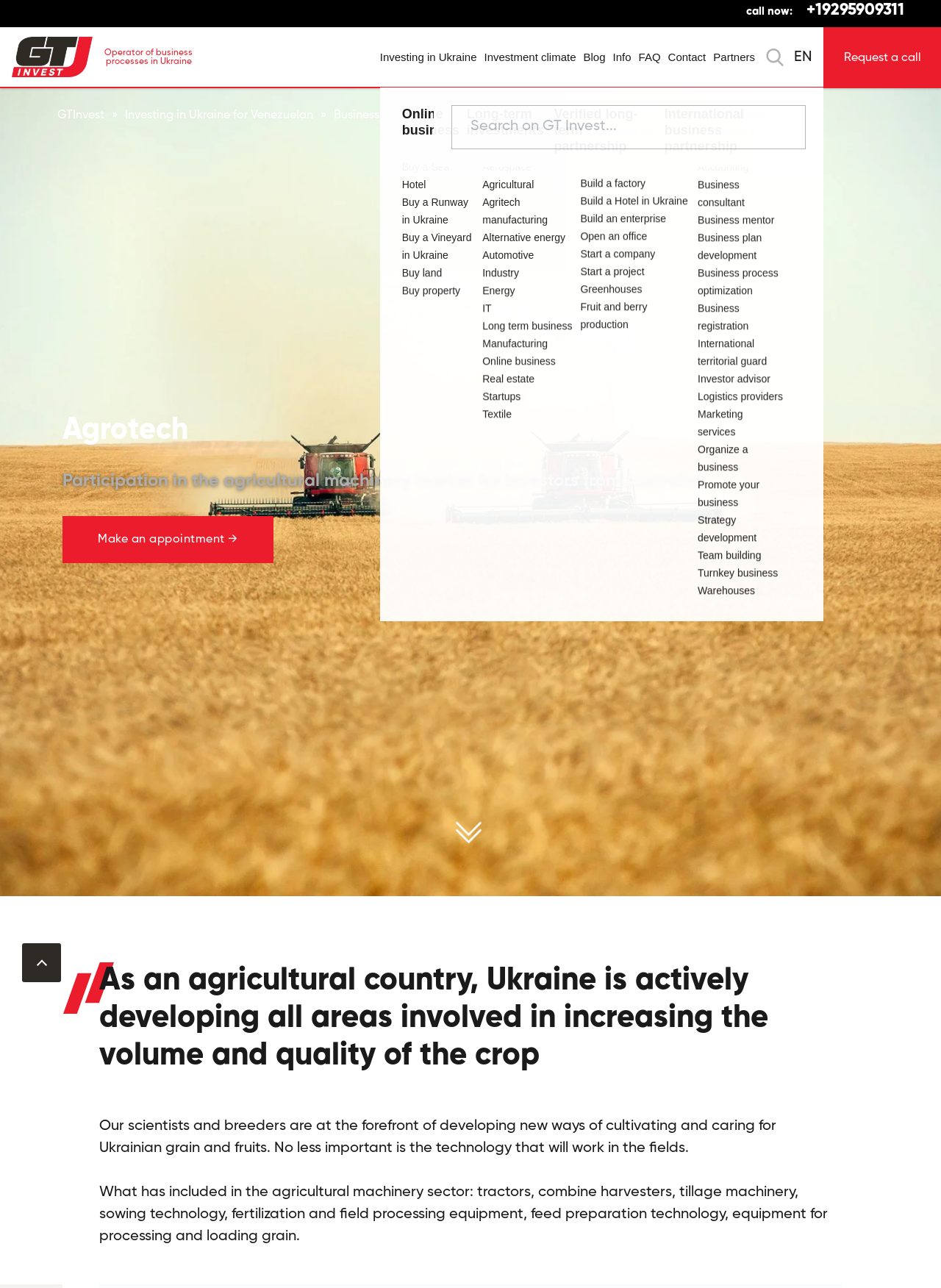What is the purpose of the 'Make an appointment →' button?
Look at the screenshot and give a one-word or phrase answer.

To schedule a meeting